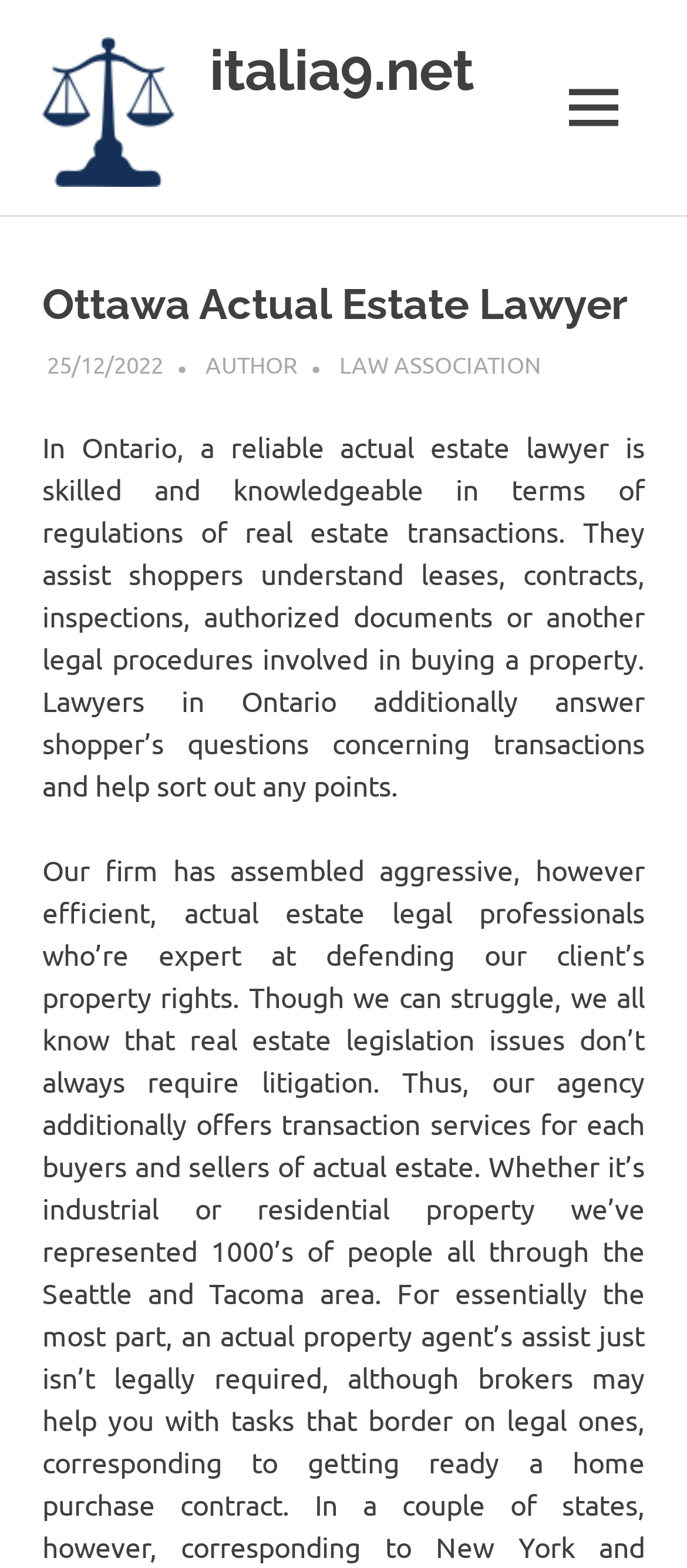From the element description parent_node: italia9.net, predict the bounding box coordinates of the UI element. The coordinates must be specified in the format (top-left x, top-left y, bottom-right x, bottom-right y) and should be within the 0 to 1 range.

[0.062, 0.038, 0.295, 0.061]